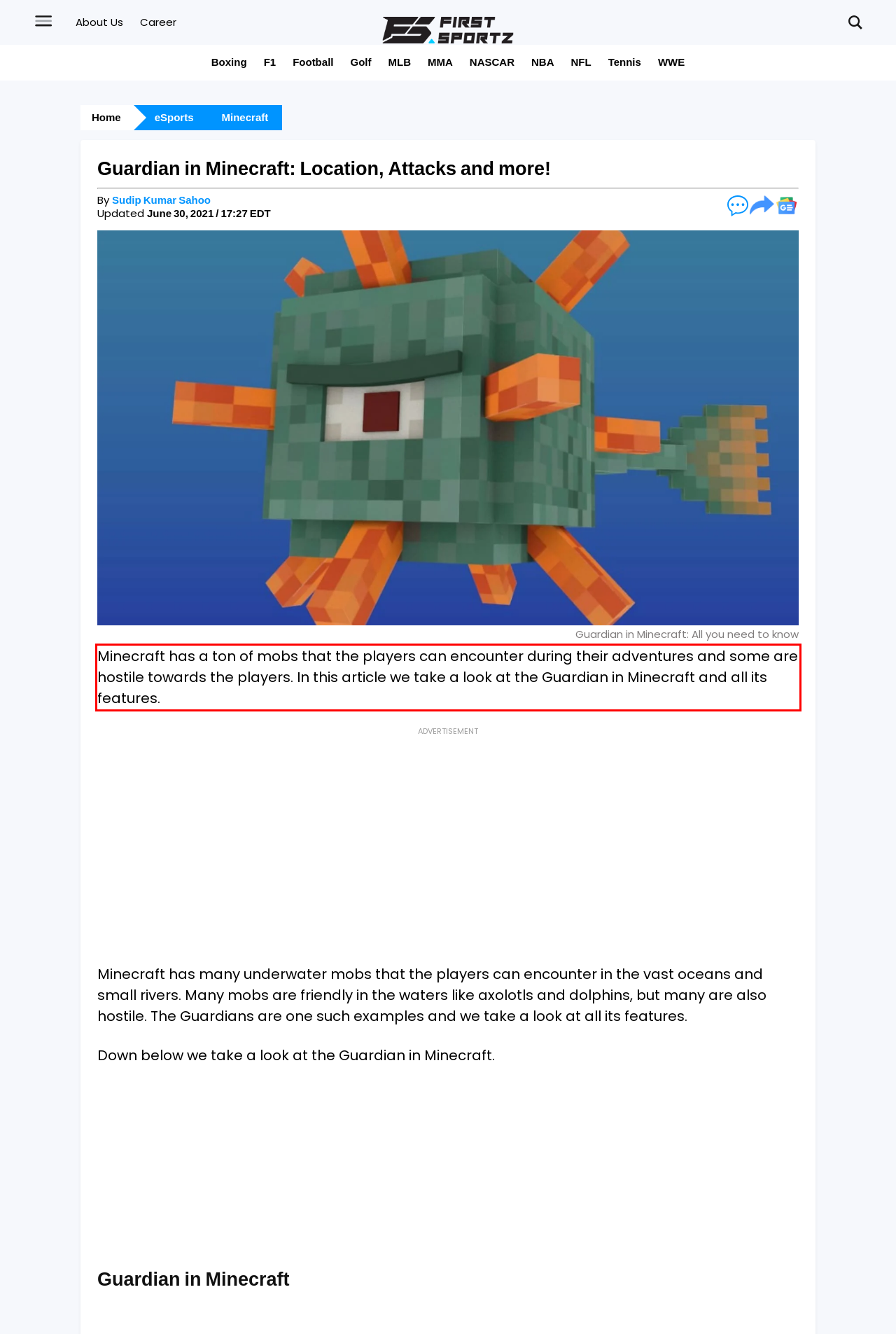Perform OCR on the text inside the red-bordered box in the provided screenshot and output the content.

Minecraft has a ton of mobs that the players can encounter during their adventures and some are hostile towards the players. In this article we take a look at the Guardian in Minecraft and all its features.